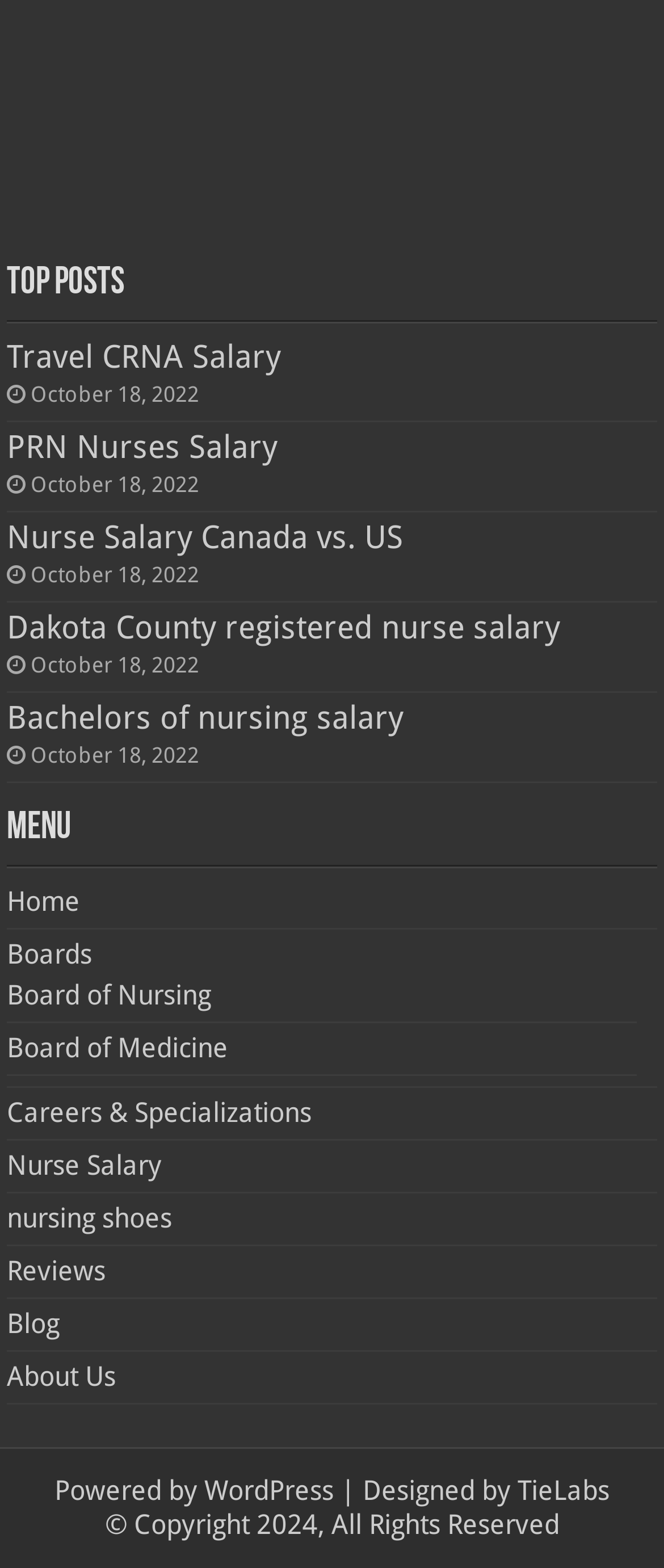Determine the bounding box coordinates for the element that should be clicked to follow this instruction: "Visit the home page". The coordinates should be given as four float numbers between 0 and 1, in the format [left, top, right, bottom].

None